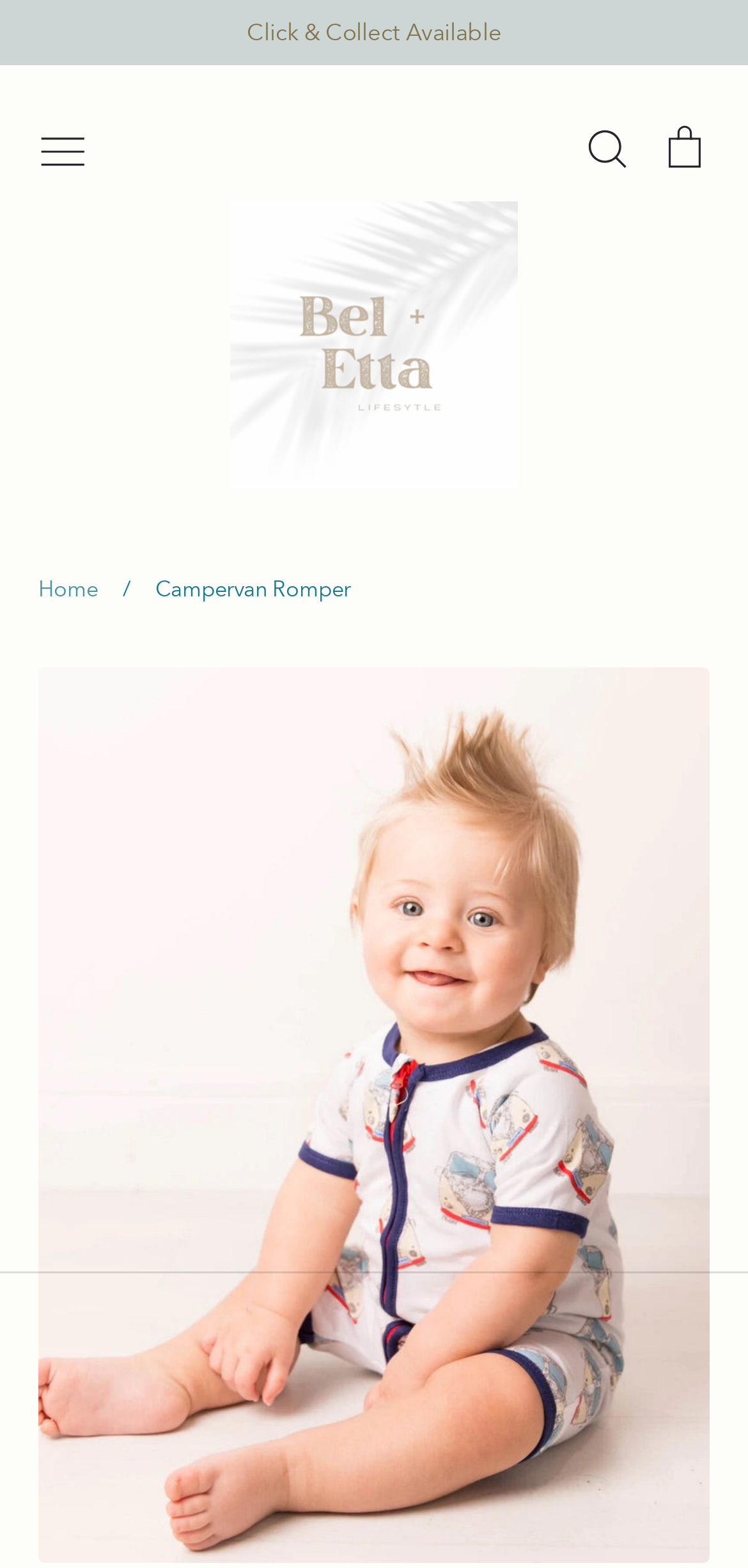Create a detailed narrative of the webpage’s visual and textual elements.

This webpage is about a campervan romper suit, featuring a classic camper print. At the top left, there is a "Click & Collect Available" notification. Next to it, a "Toggle menu" button is located, accompanied by a small icon. The website's logo, "Bel & Etta", is situated at the top center, with an image of the logo. 

On the top right, there are two links: "Search" and "Cart", each accompanied by an icon. Below the logo, a "Close" button is positioned, with a small icon. A search bar is located below, spanning across the top section of the page, with a "Search" button at the end, accompanied by an icon.

The main navigation menu is situated below the top section, taking up most of the page's height. The menu includes links to "Home" and "/ Campervan Romper", with a dropdown menu below the latter link. The dropdown menu contains an option with a link, but its content is not specified.

There are no images directly related to the campervan romper suit on this page, but the website's logo and icons are present throughout the top section.